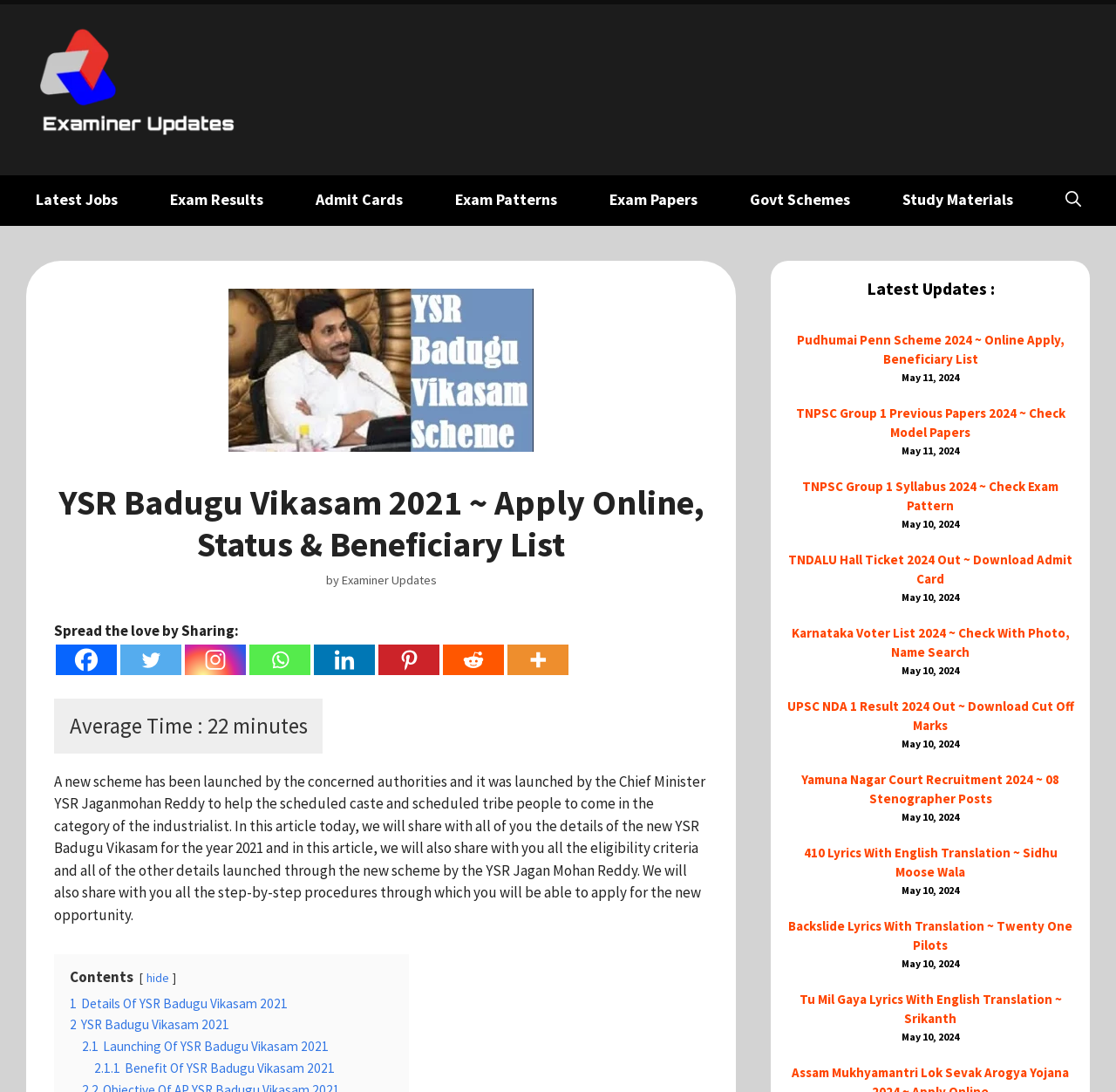Using the format (top-left x, top-left y, bottom-right x, bottom-right y), provide the bounding box coordinates for the described UI element. All values should be floating point numbers between 0 and 1: 2 YSR Badugu Vikasam 2021

[0.062, 0.931, 0.205, 0.946]